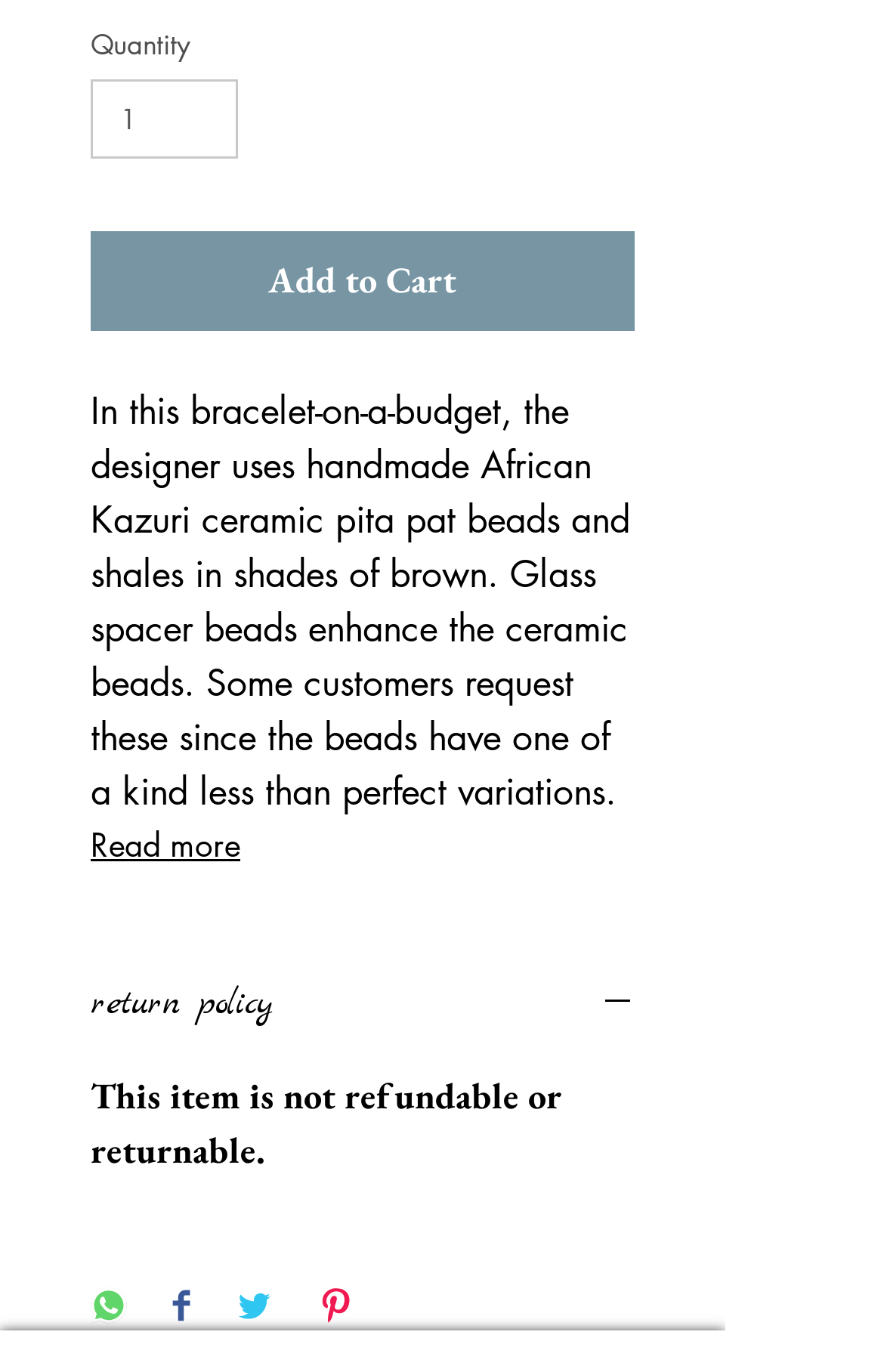Find the bounding box coordinates of the UI element according to this description: "aria-label="Share on WhatsApp"".

[0.103, 0.901, 0.144, 0.932]